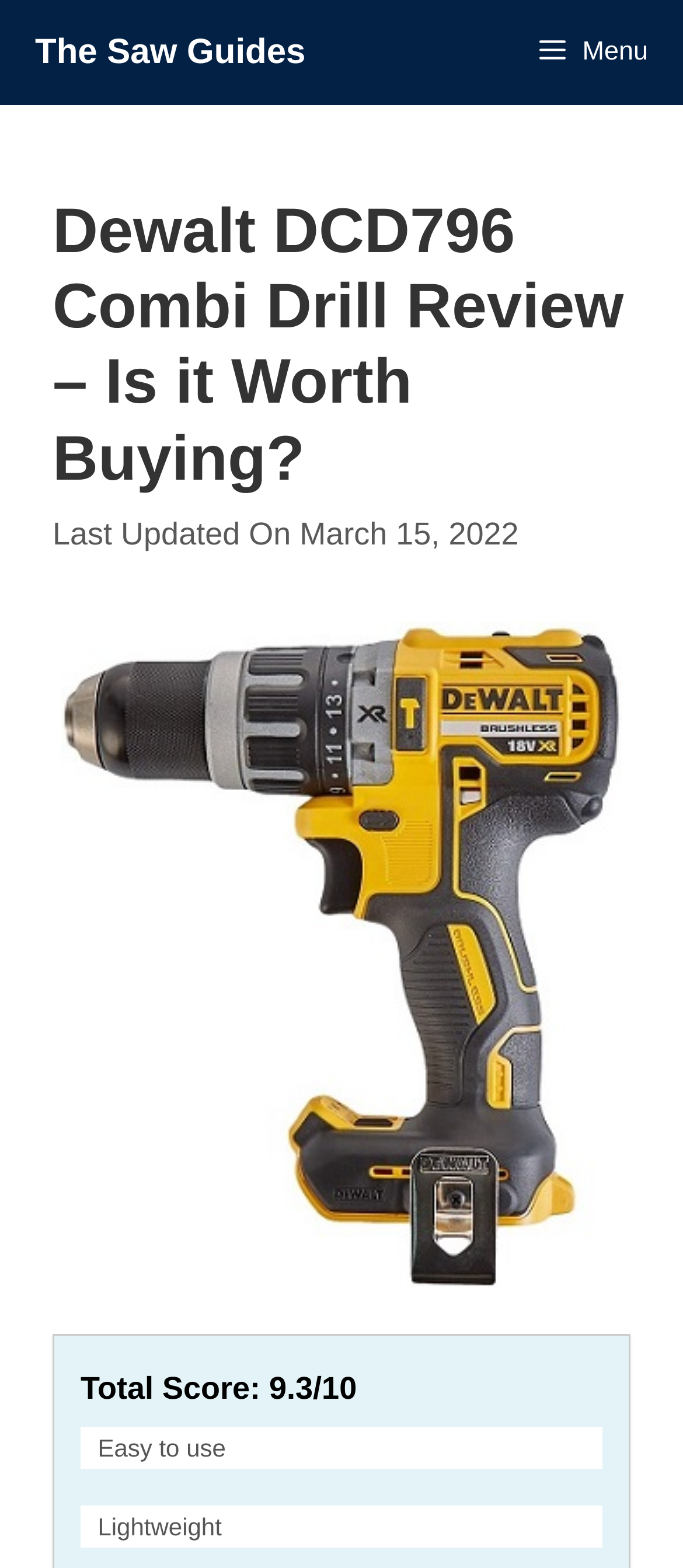Refer to the screenshot and give an in-depth answer to this question: What type of product is being reviewed?

I found the type of product being reviewed by looking at the main heading which says 'Dewalt DCD796 Combi Drill Review – Is it Worth Buying?'.